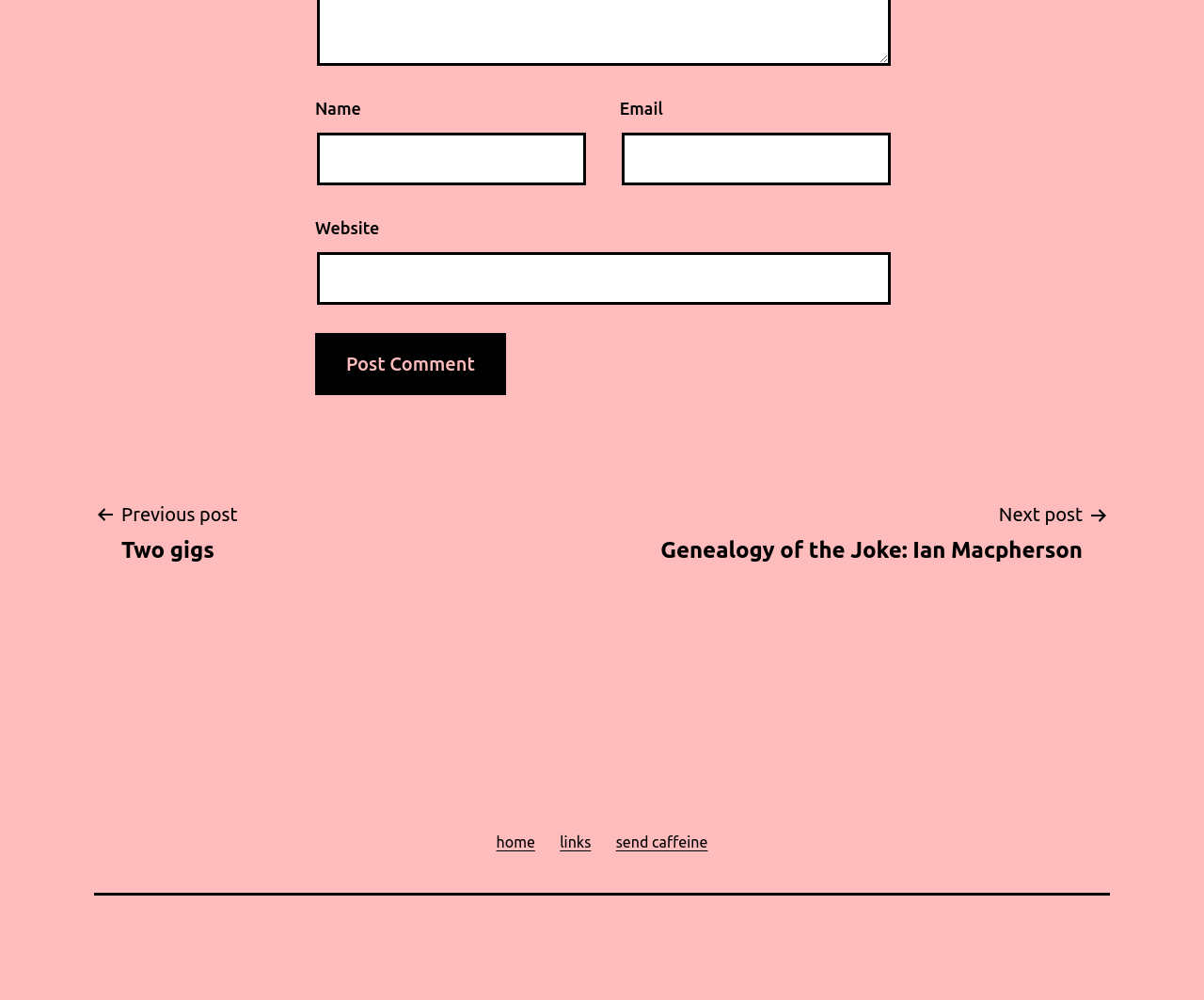Using the provided element description, identify the bounding box coordinates as (top-left x, top-left y, bottom-right x, bottom-right y). Ensure all values are between 0 and 1. Description: links

[0.455, 0.818, 0.501, 0.866]